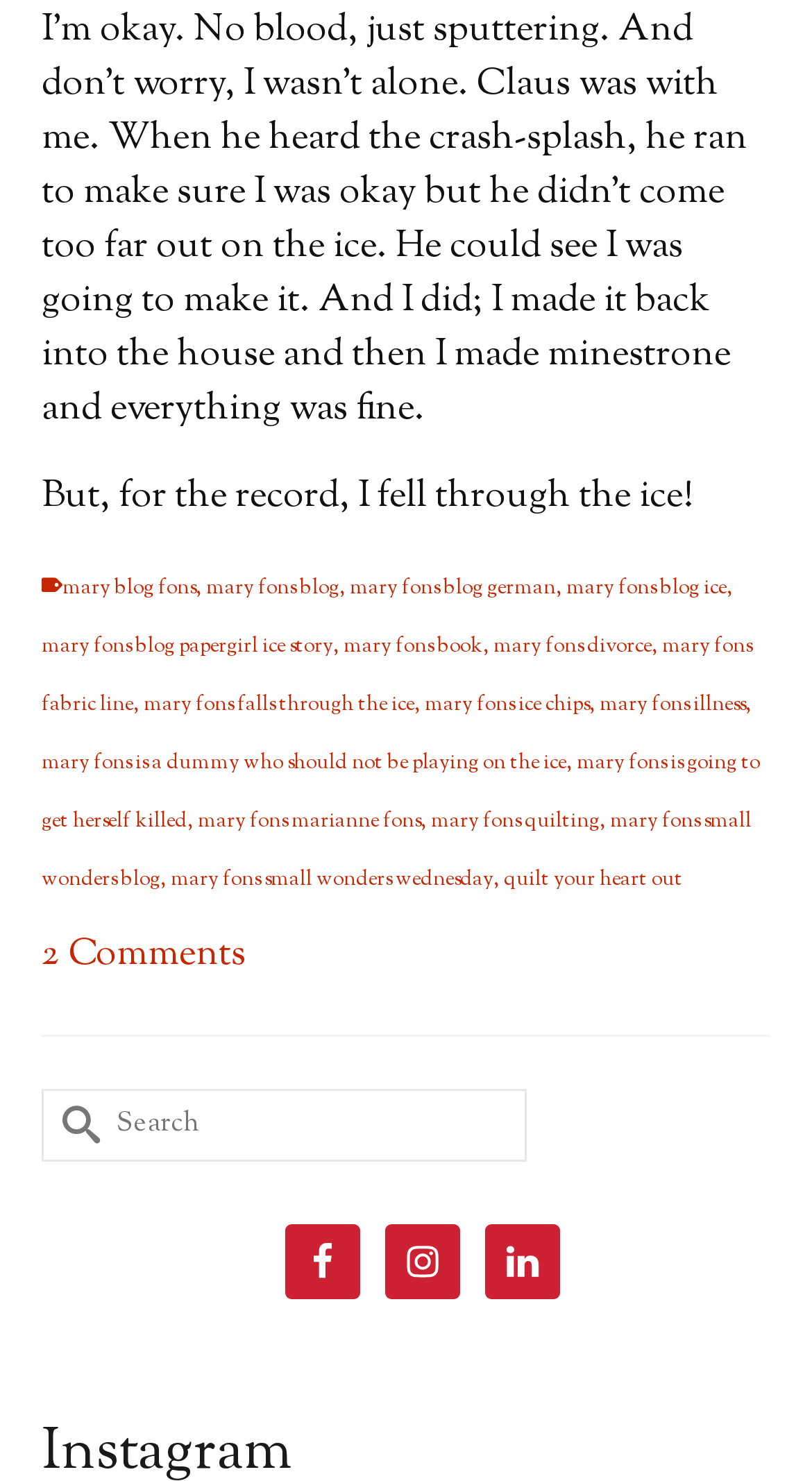Identify the bounding box coordinates of the clickable region necessary to fulfill the following instruction: "Search for something". The bounding box coordinates should be four float numbers between 0 and 1, i.e., [left, top, right, bottom].

[0.051, 0.735, 0.649, 0.784]